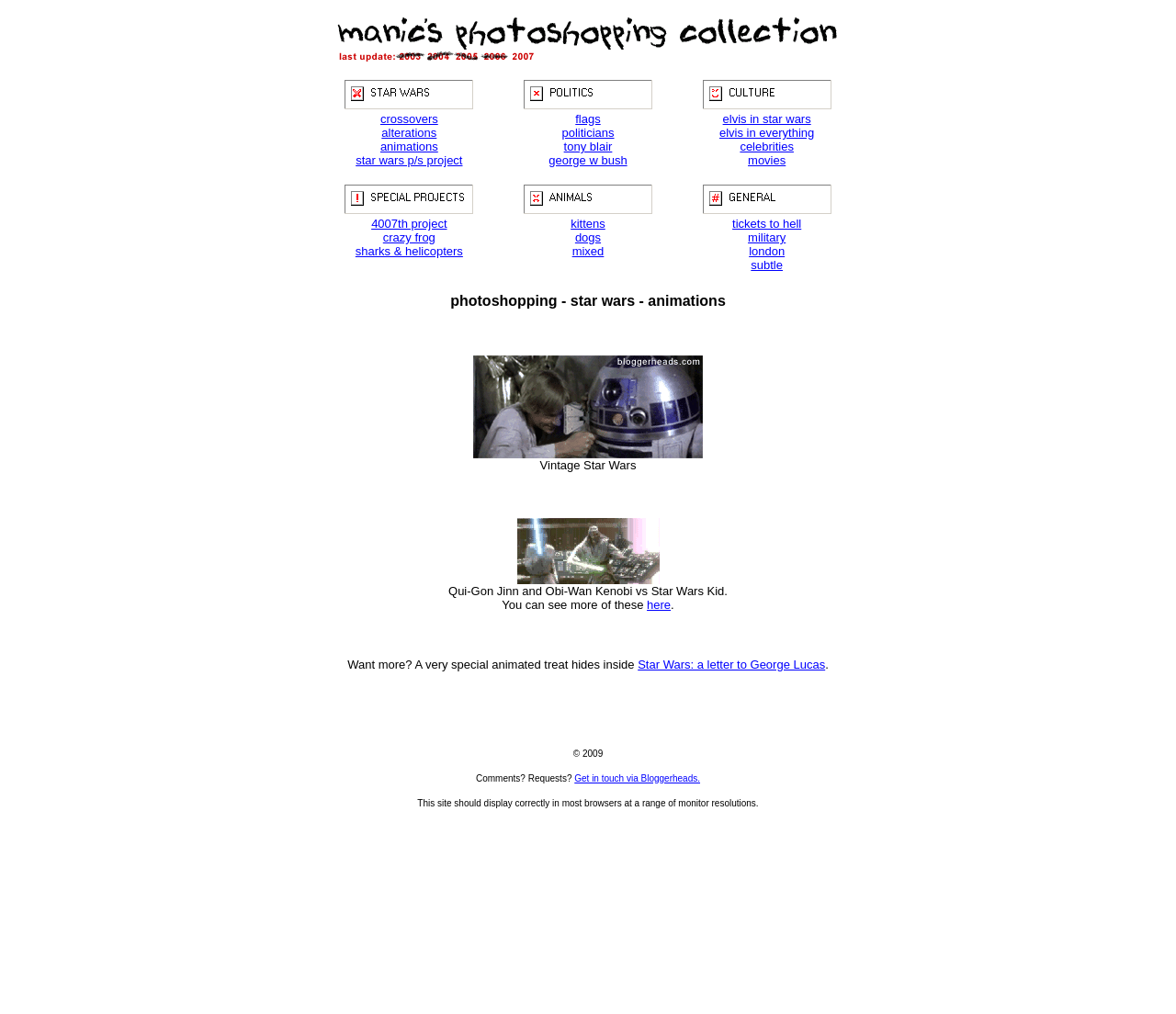From the element description: "alt="Manic's Photoshopping Collection - Home"", extract the bounding box coordinates of the UI element. The coordinates should be expressed as four float numbers between 0 and 1, in the order [left, top, right, bottom].

[0.284, 0.051, 0.716, 0.066]